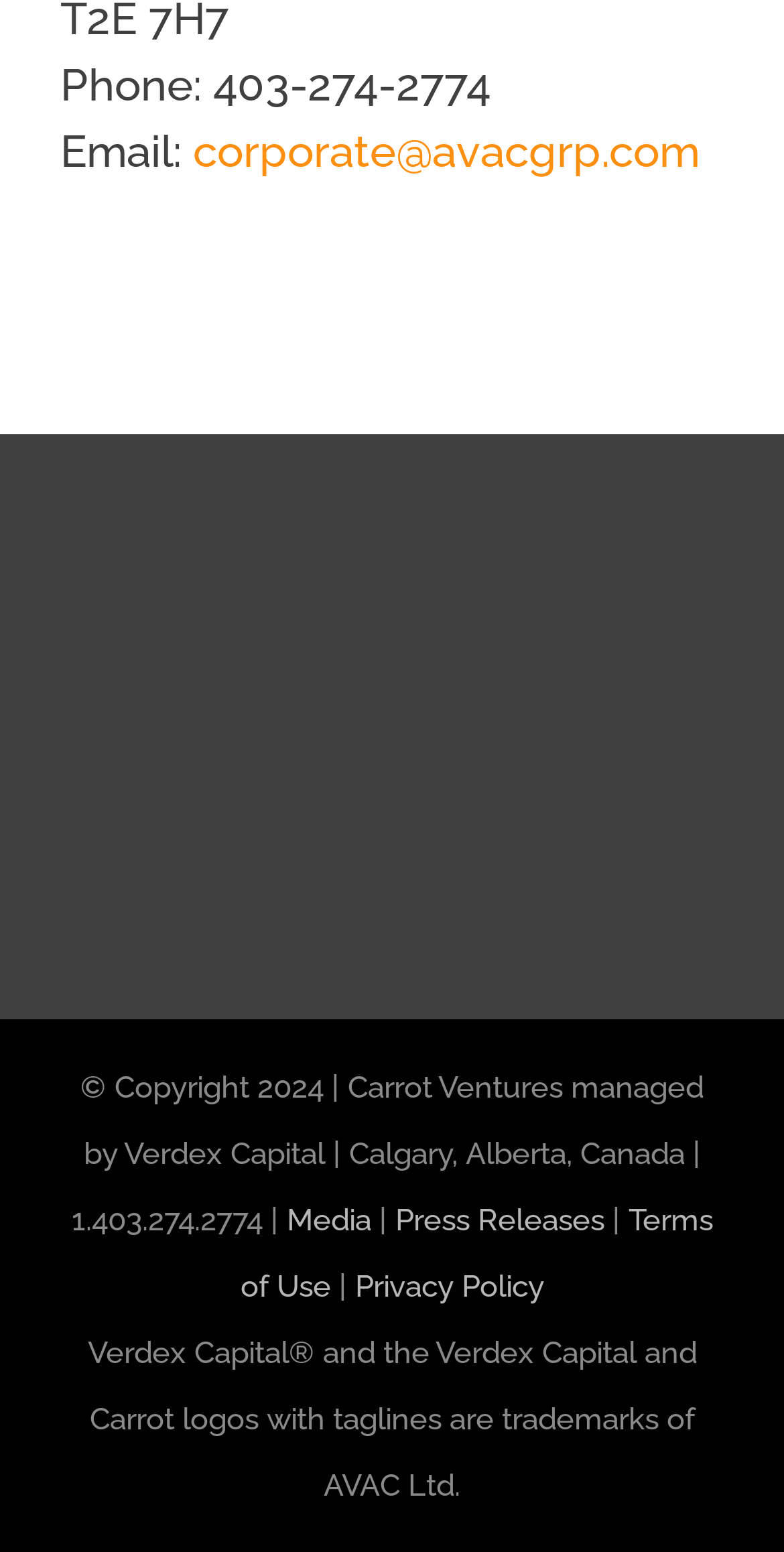Examine the screenshot and answer the question in as much detail as possible: What is the phone number of Carrot Ventures?

I found the phone number by looking at the StaticText element with the text 'Phone: 403-274-2774' at the top of the webpage.